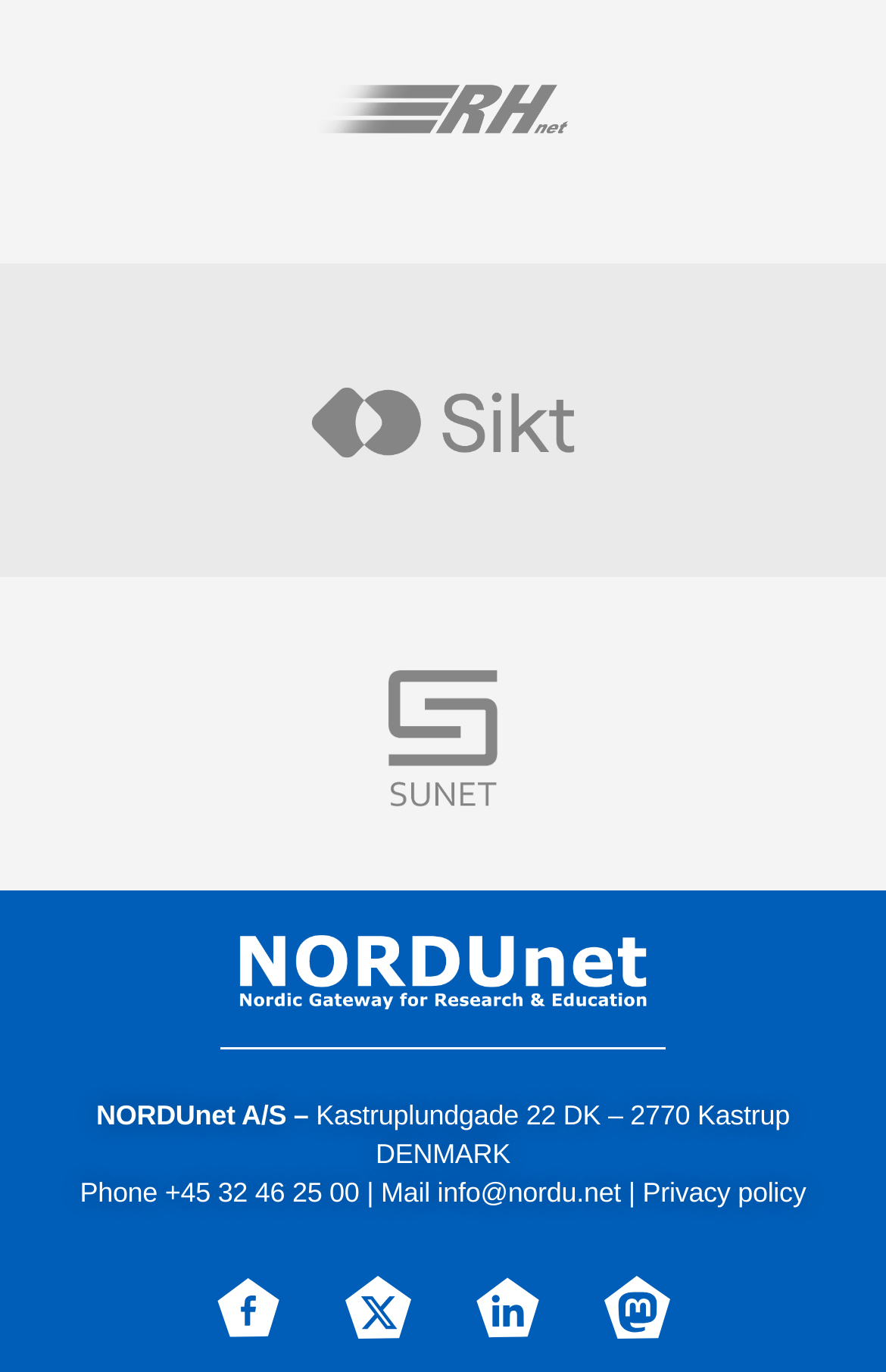What is the email address?
We need a detailed and meticulous answer to the question.

The email address can be found in the link element 'info@nordu.net' which is located next to the static text element '| Mail', indicating that it is the company's email address.